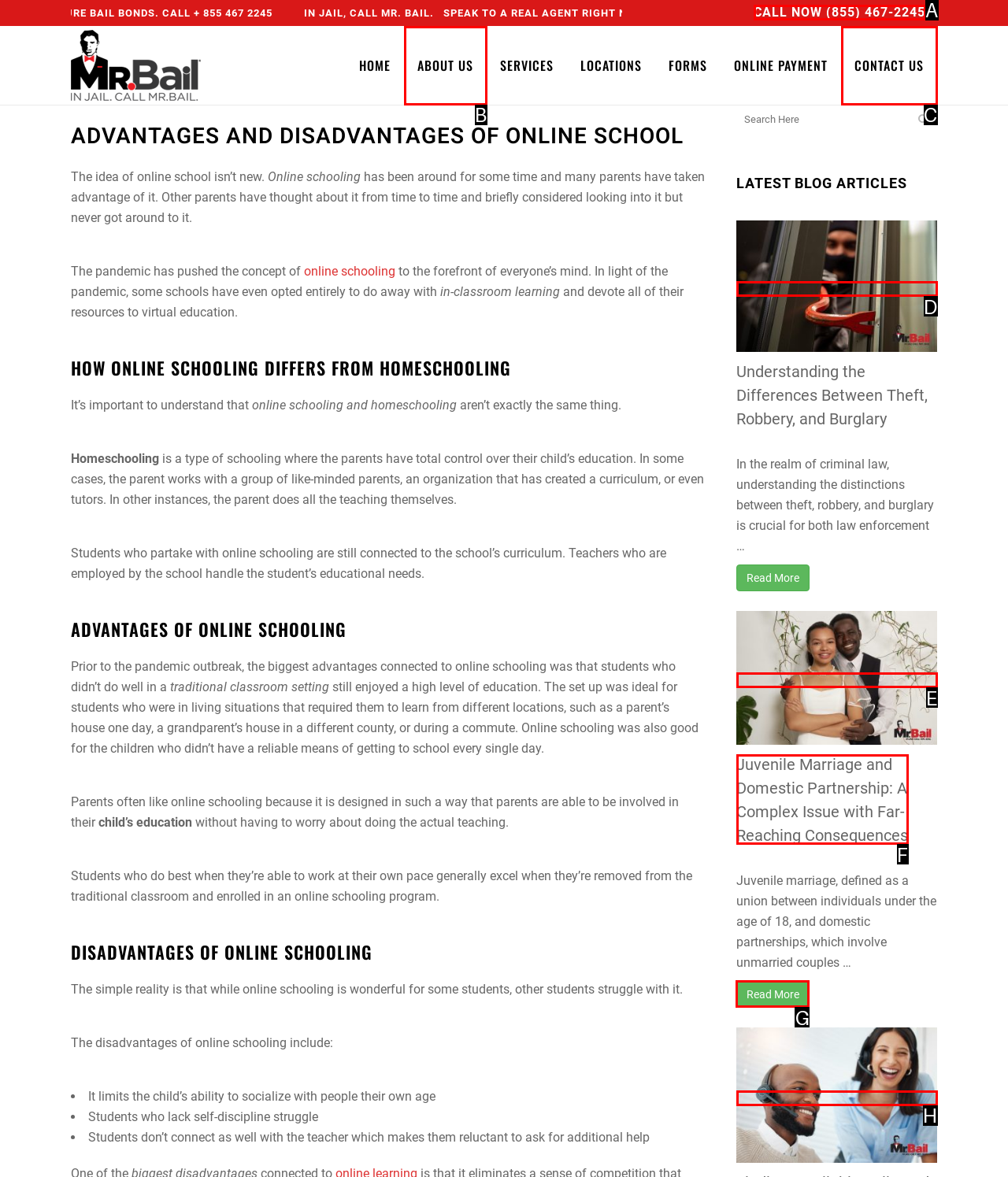Determine the letter of the element to click to accomplish this task: Read more about 'Juvenile Marriage and Domestic Partnership: A Complex Issue with Far-Reaching Consequences'. Respond with the letter.

G